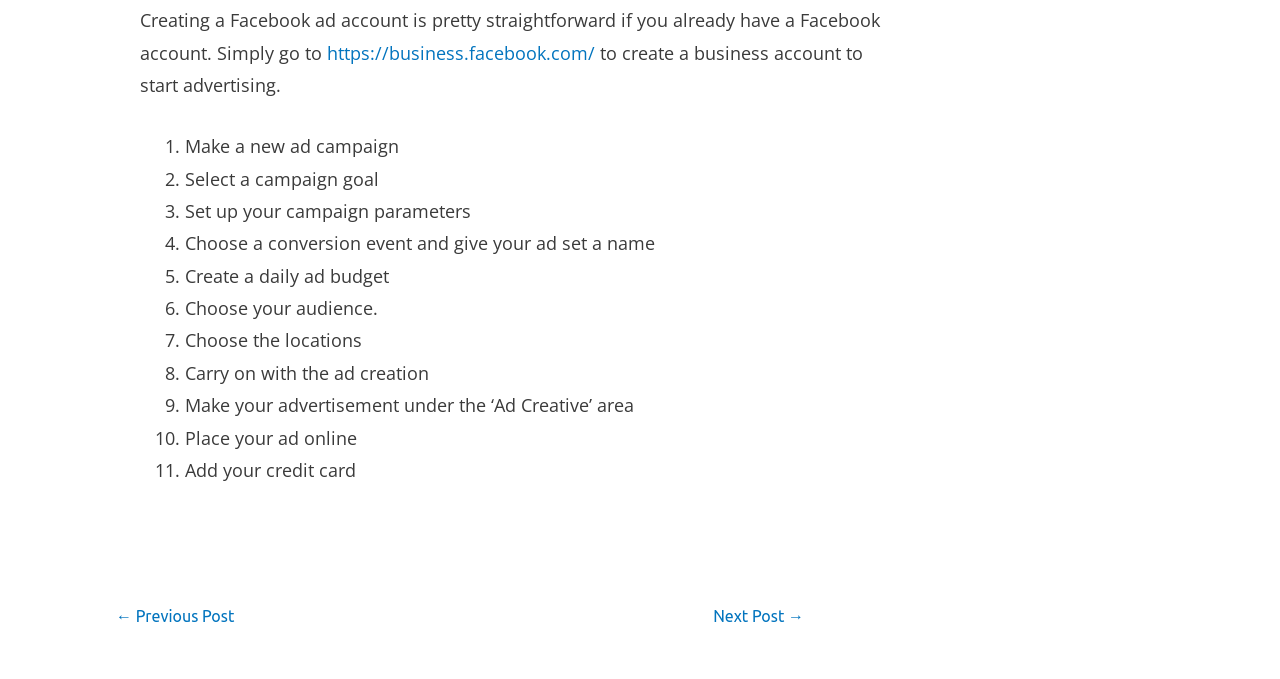Answer the question below in one word or phrase:
What is the last step to create a Facebook ad account?

Place your ad online